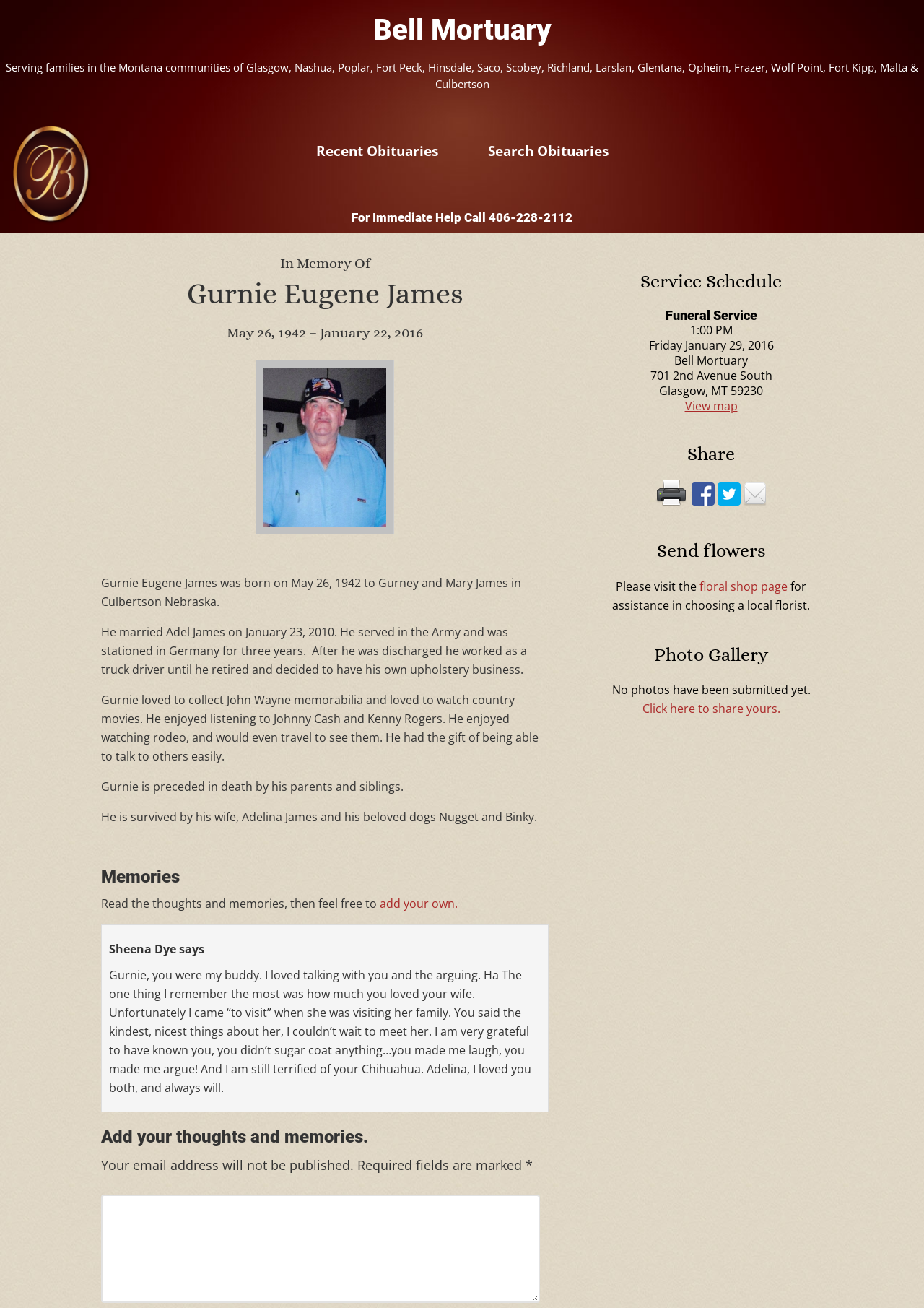Find and indicate the bounding box coordinates of the region you should select to follow the given instruction: "Search for obituaries".

[0.503, 0.093, 0.683, 0.139]